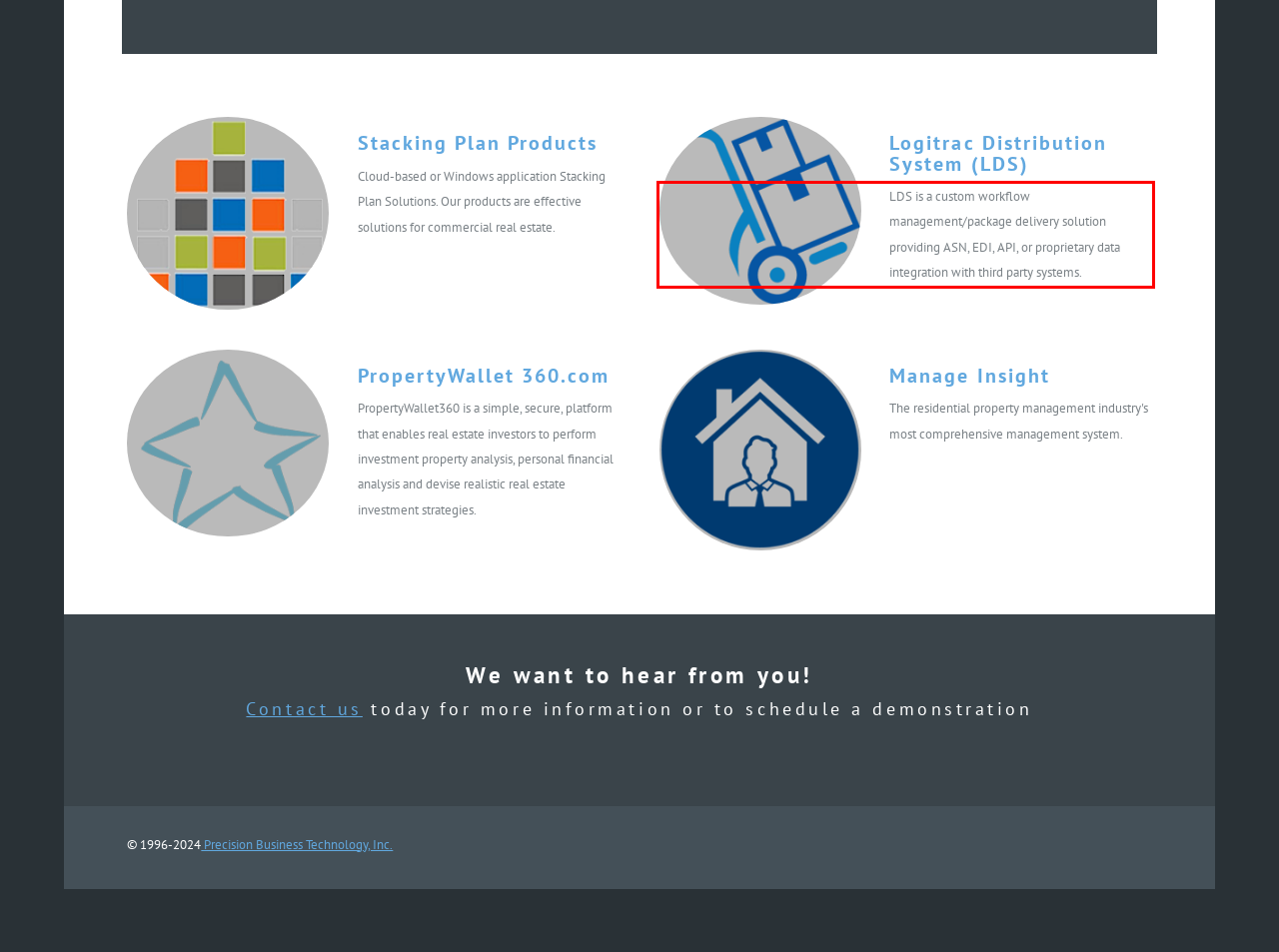Identify the text inside the red bounding box in the provided webpage screenshot and transcribe it.

LDS is a custom workflow management/package delivery solution providing ASN, EDI, API, or proprietary data integration with third party systems.